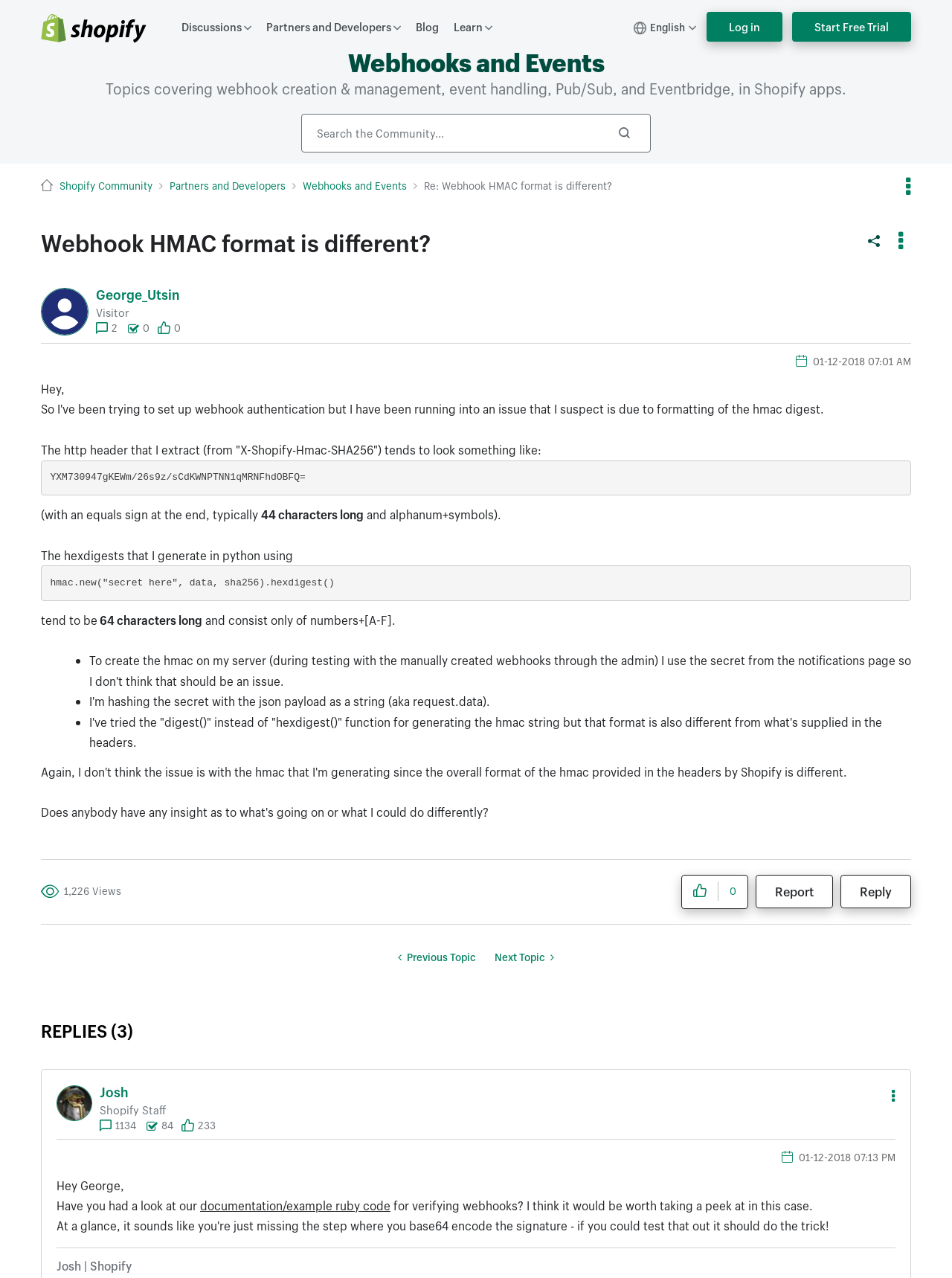Find the UI element described as: "parent_node: Discussions aria-label="shopify logo"" and predict its bounding box coordinates. Ensure the coordinates are four float numbers between 0 and 1, [left, top, right, bottom].

[0.043, 0.01, 0.154, 0.033]